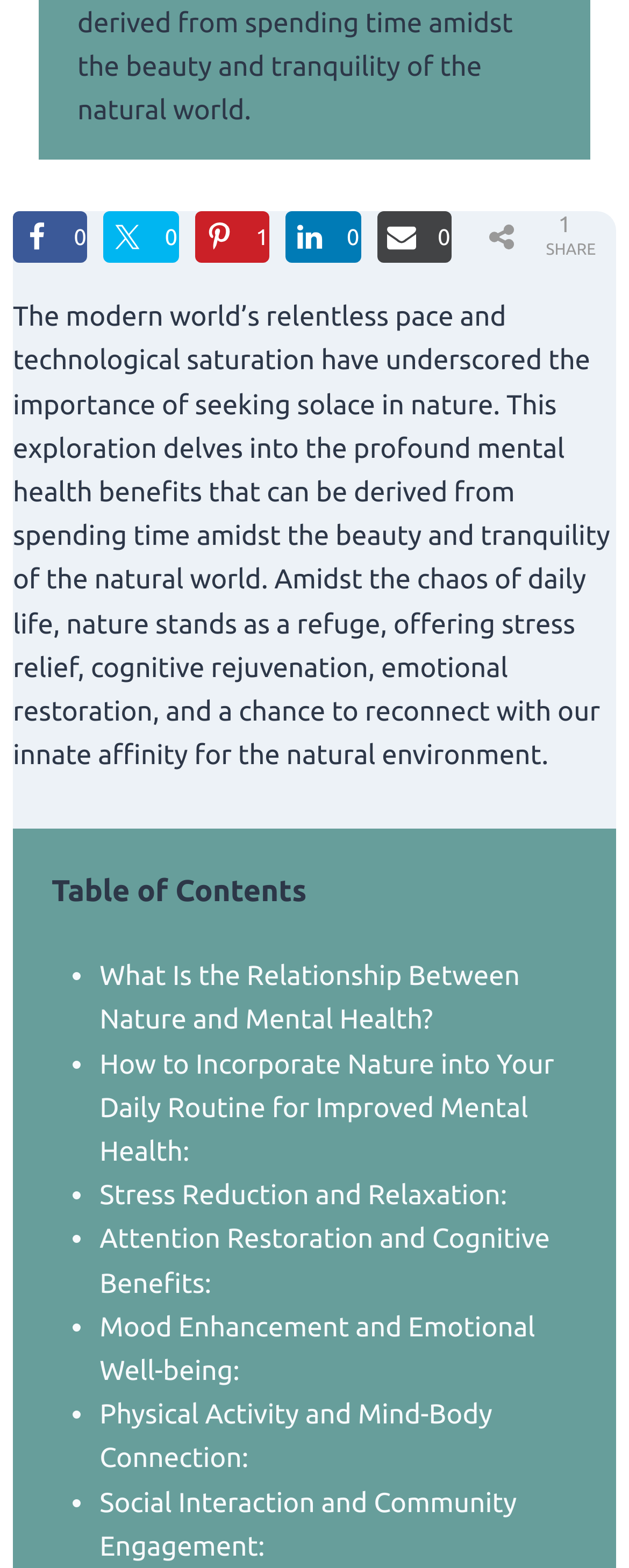What is the tone of the webpage content?
Please provide a single word or phrase as your answer based on the screenshot.

Informative